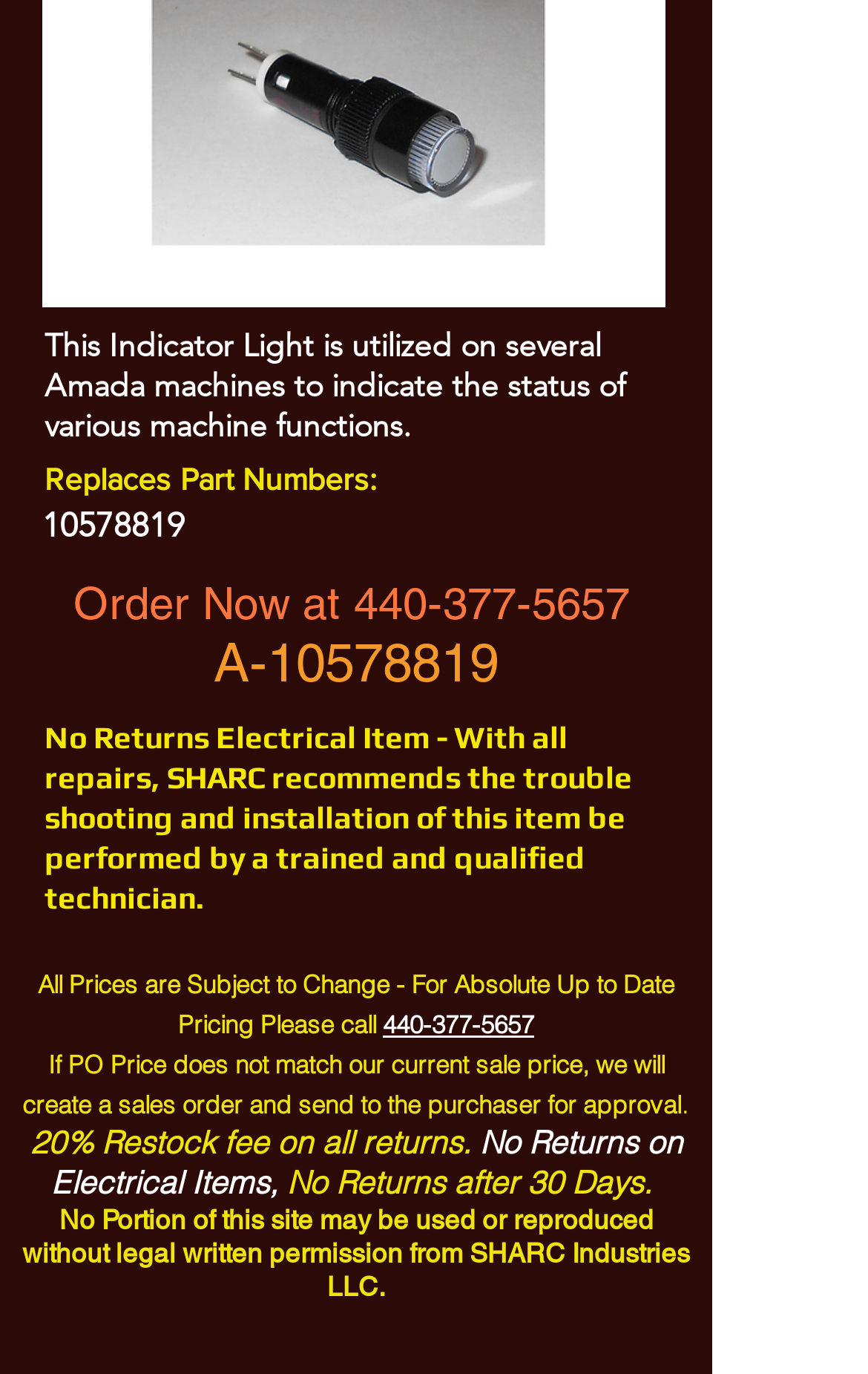Provide the bounding box for the UI element matching this description: "440-377-5657".

[0.441, 0.729, 0.615, 0.759]